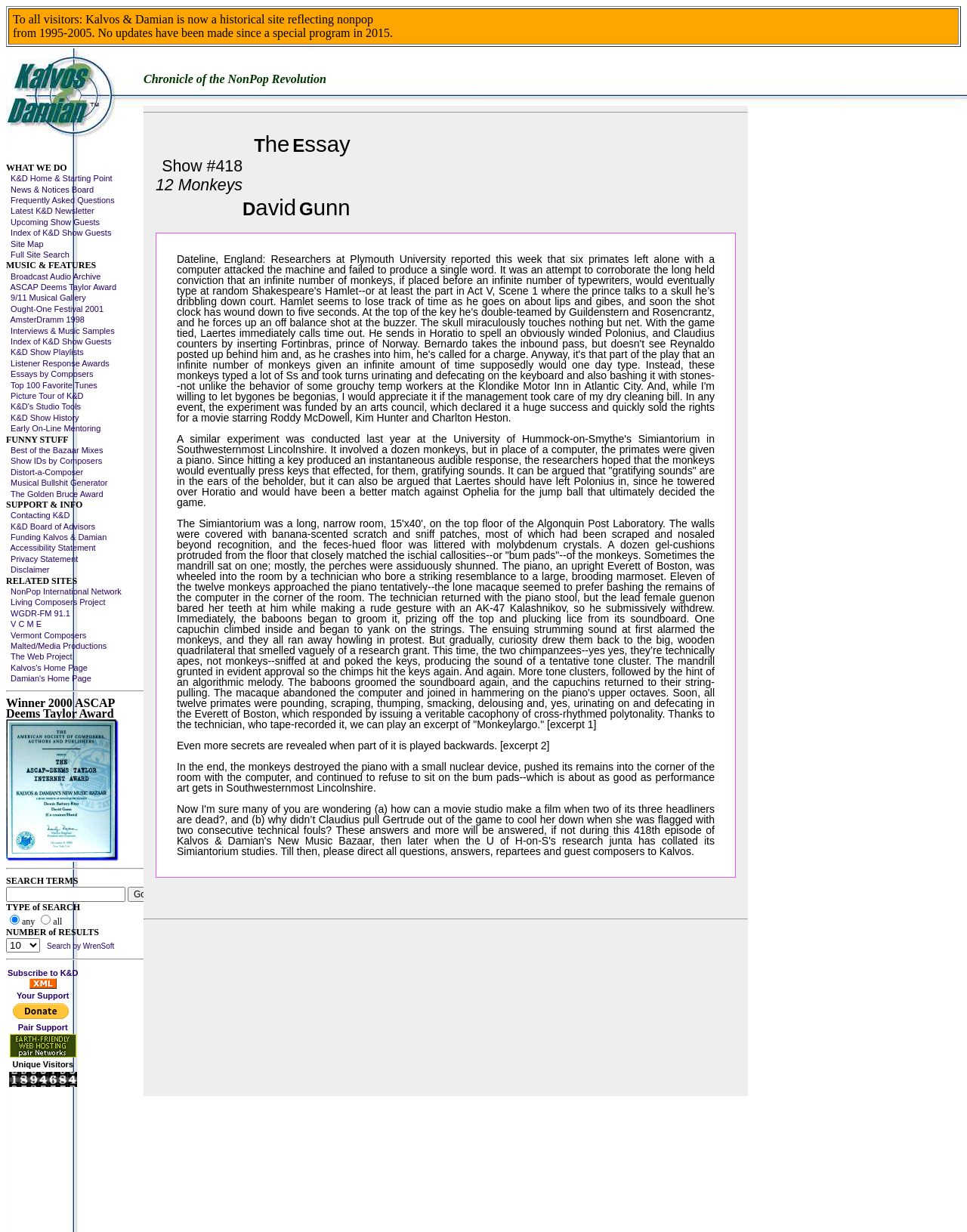Carefully observe the image and respond to the question with a detailed answer:
What is the award won by Kalvos & Damian in 2000?

I found this answer by looking at the image and text elements near the bottom of the webpage, which mention the award and the year it was won.